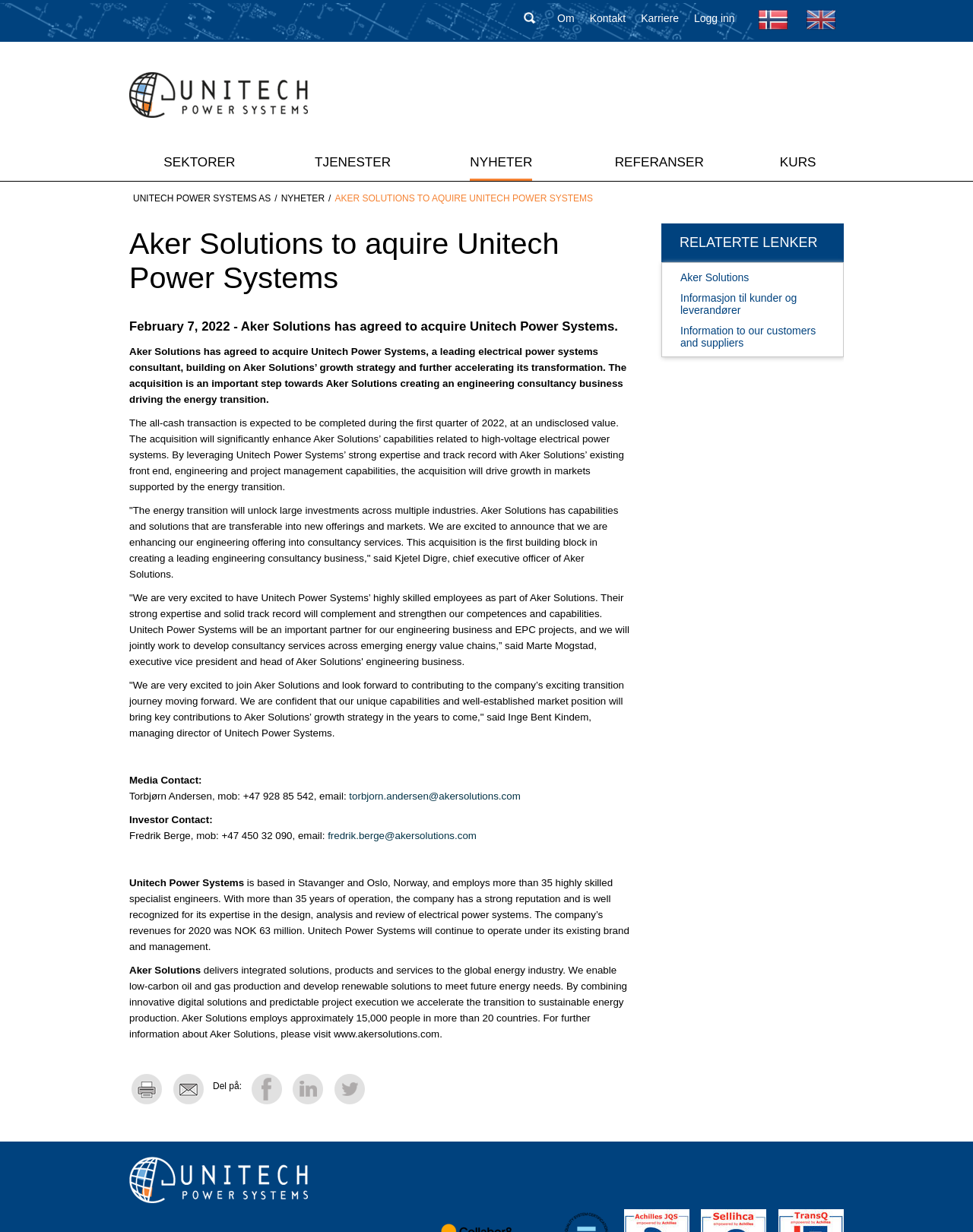Please specify the bounding box coordinates of the element that should be clicked to execute the given instruction: 'Click the SEKTORER link'. Ensure the coordinates are four float numbers between 0 and 1, expressed as [left, top, right, bottom].

[0.168, 0.125, 0.242, 0.138]